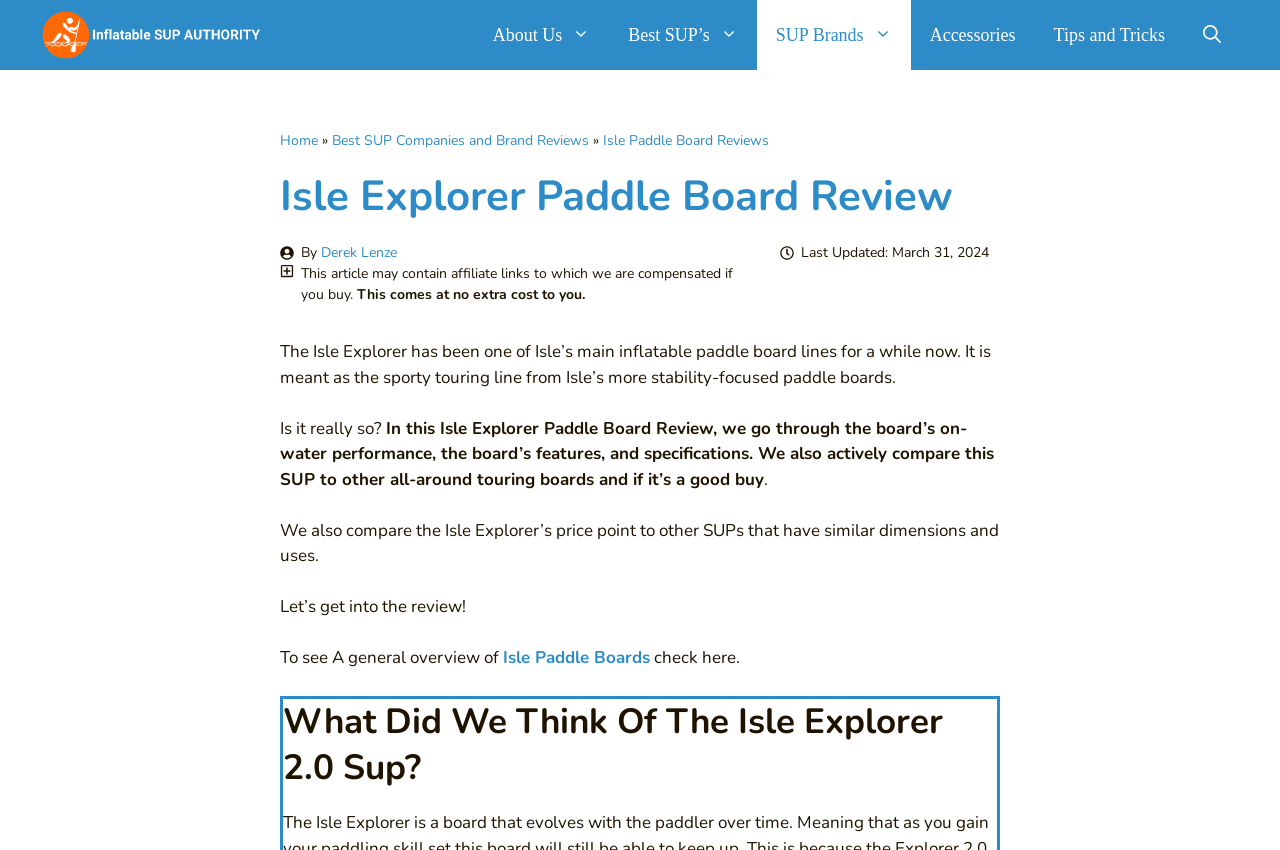Answer the question using only a single word or phrase: 
What is the purpose of the Isle Explorer paddle board?

Touring